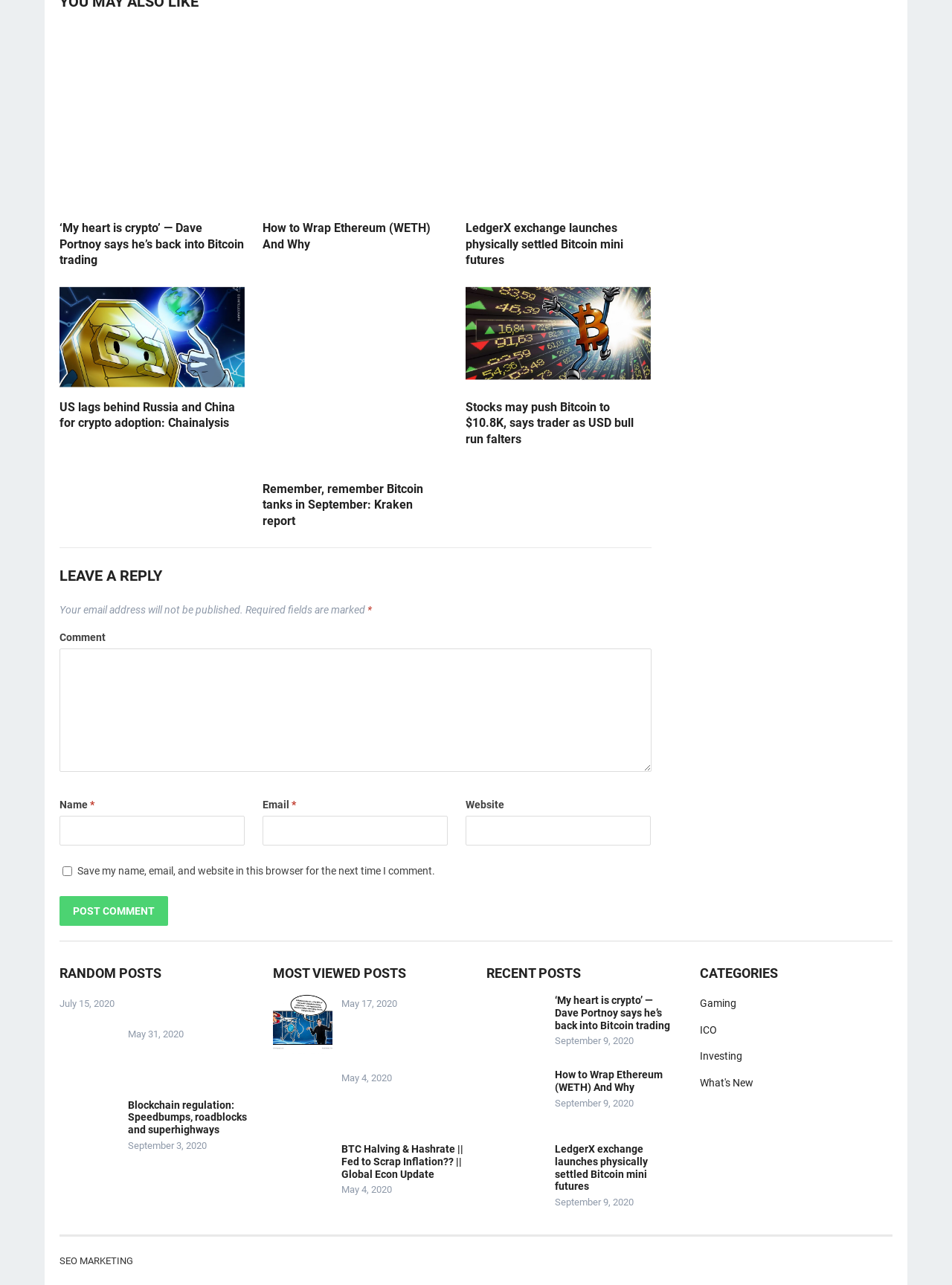How many categories are listed?
Based on the content of the image, thoroughly explain and answer the question.

I counted the number of link elements under the 'CATEGORIES' heading and found 5 categories: Gaming, ICO, Investing, What's New, and SEO MARKETING.